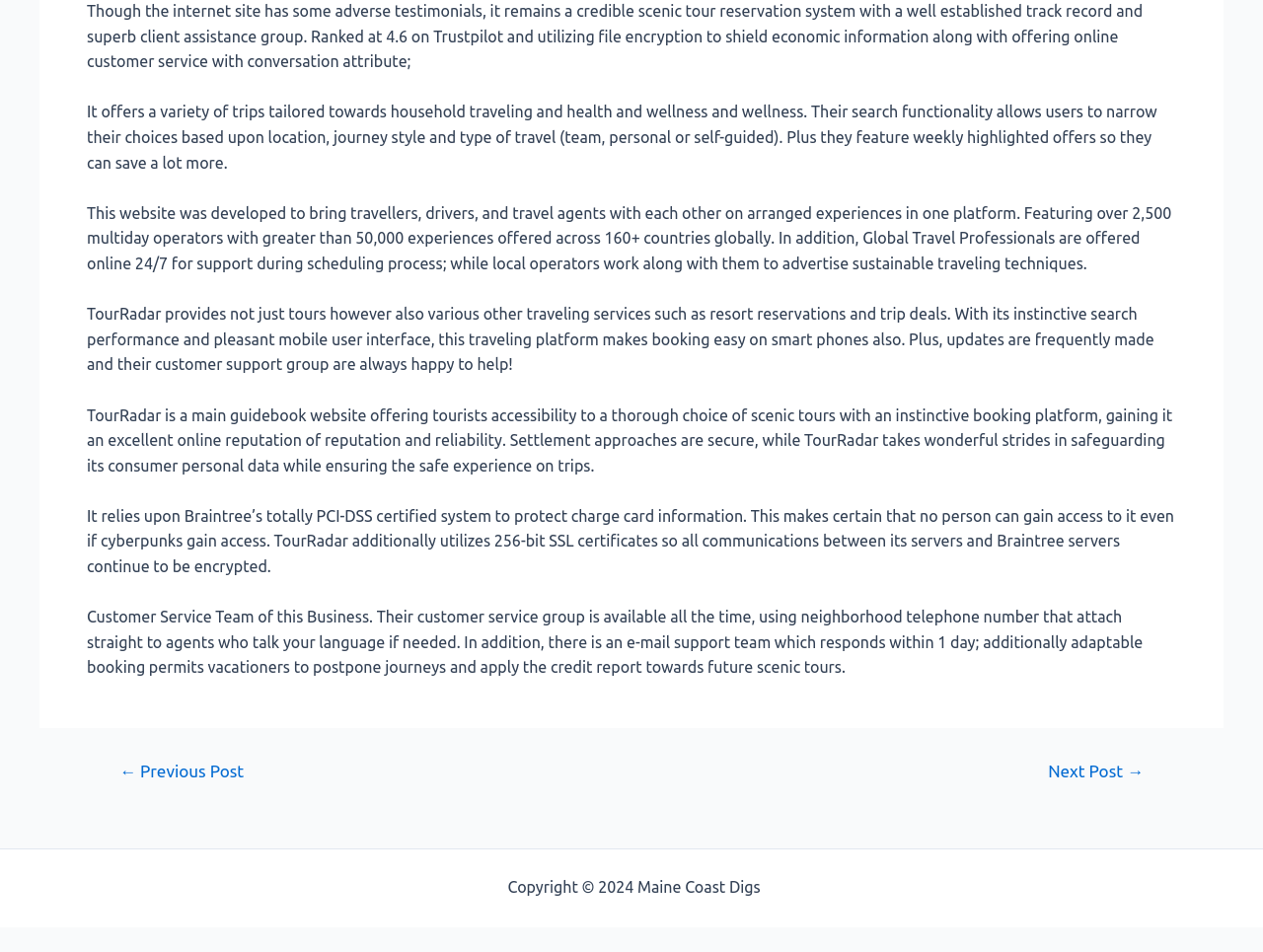From the screenshot, find the bounding box of the UI element matching this description: "Sitemap". Supply the bounding box coordinates in the form [left, top, right, bottom], each a float between 0 and 1.

[0.605, 0.923, 0.651, 0.941]